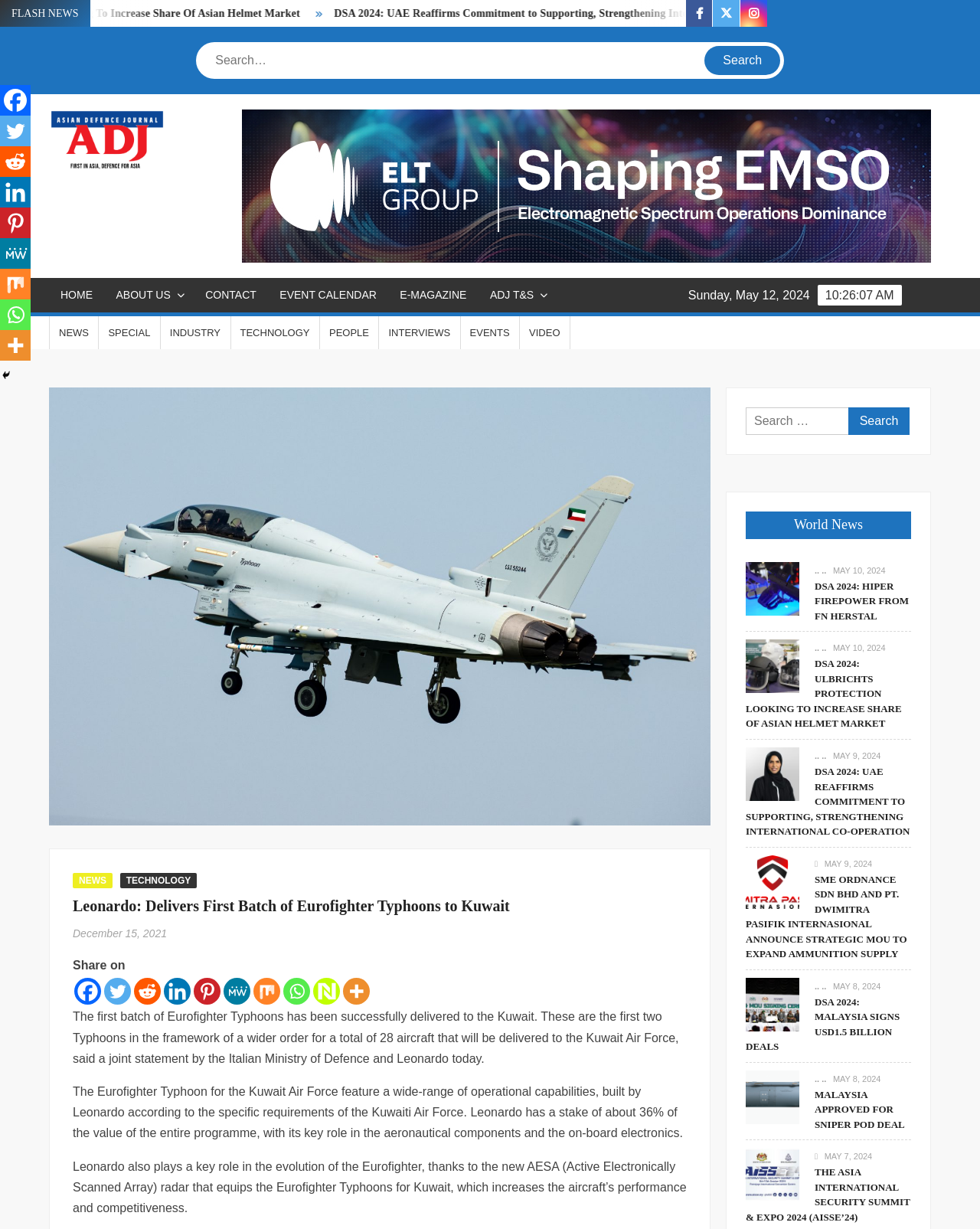Using the given description, provide the bounding box coordinates formatted as (top-left x, top-left y, bottom-right x, bottom-right y), with all values being floating point numbers between 0 and 1. Description: CONTACT

[0.198, 0.226, 0.273, 0.254]